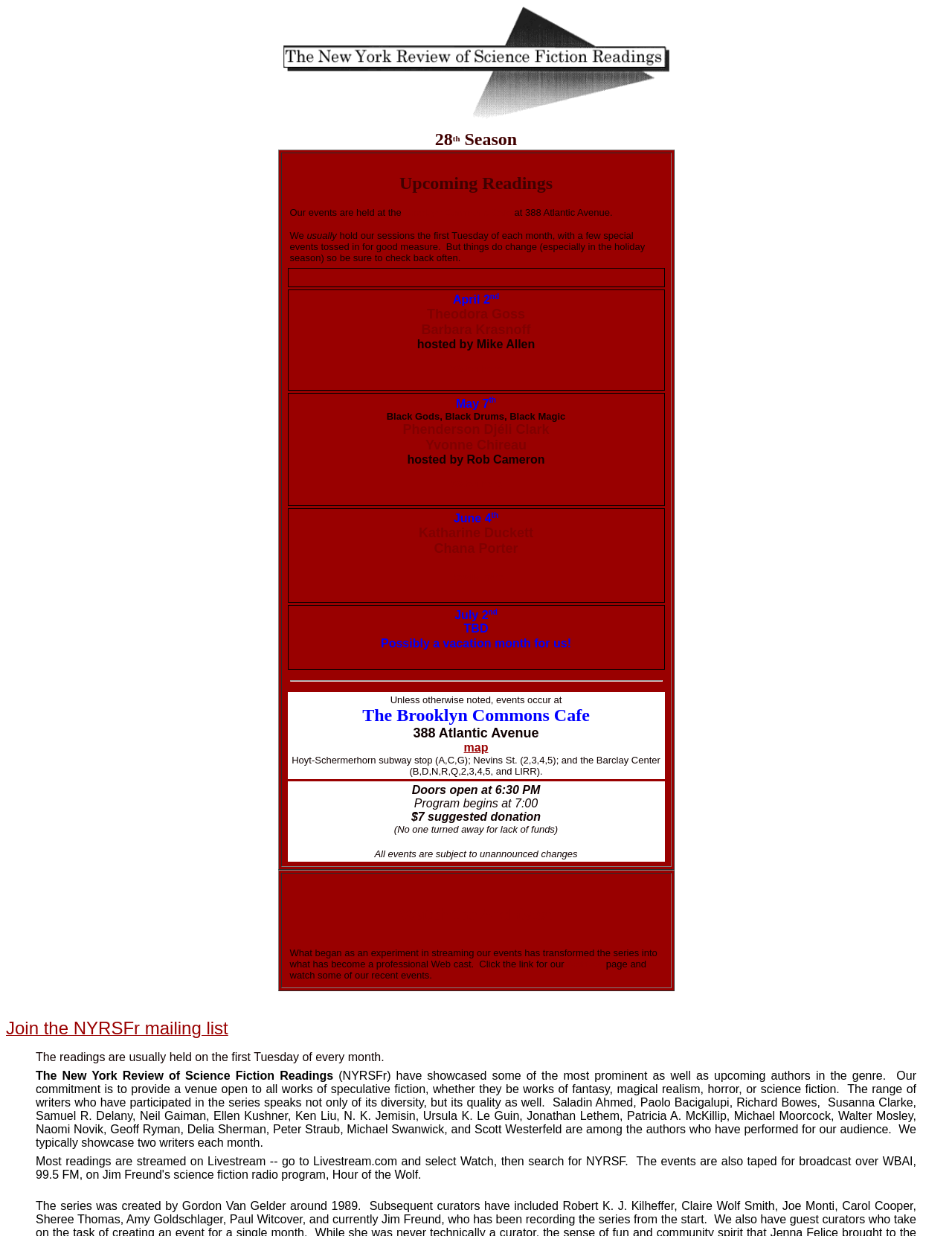Please determine the bounding box coordinates for the element with the description: "Archives".

[0.595, 0.776, 0.634, 0.785]